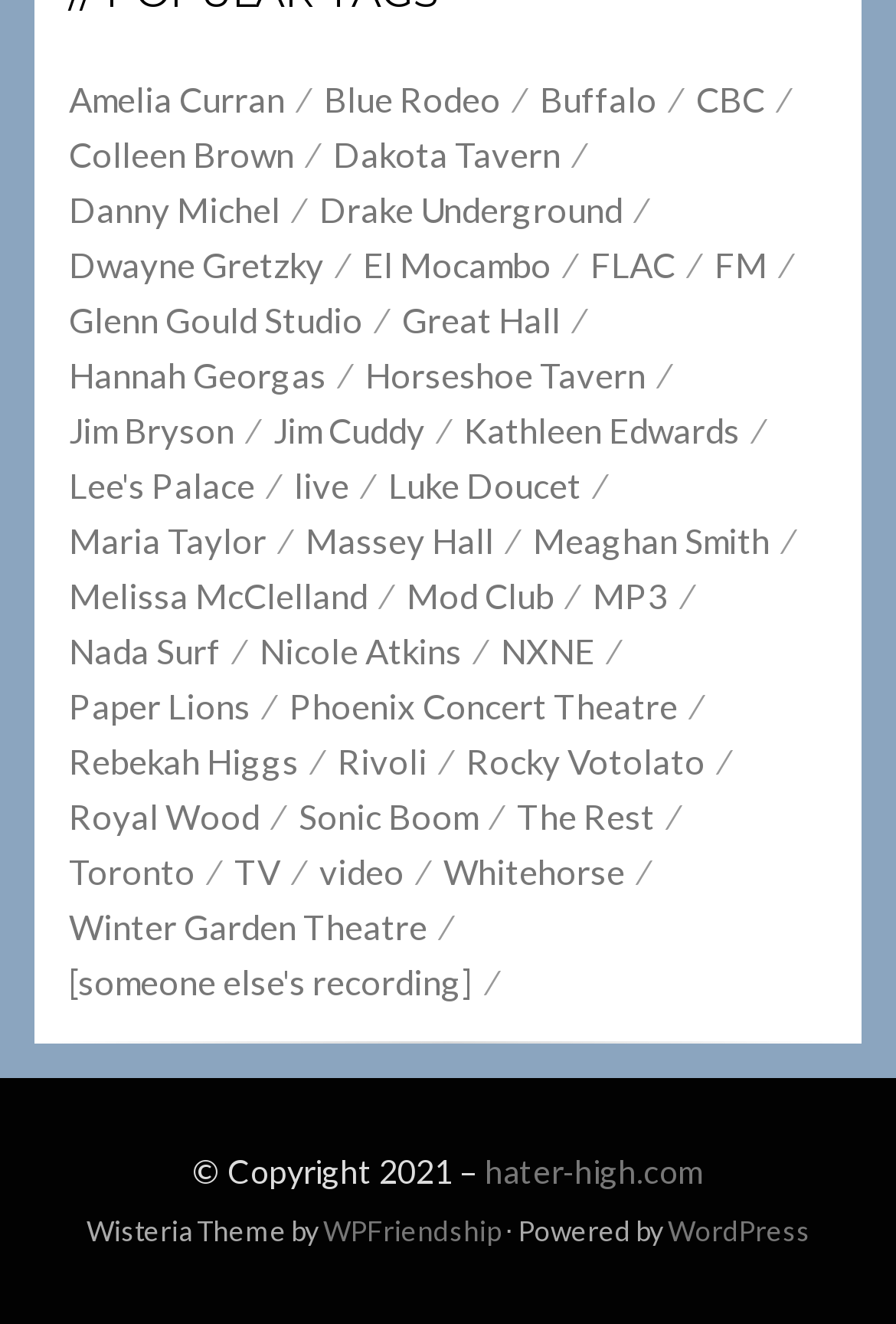Locate the bounding box of the UI element defined by this description: "Winter Garden Theatre". The coordinates should be given as four float numbers between 0 and 1, formatted as [left, top, right, bottom].

[0.077, 0.679, 0.521, 0.721]